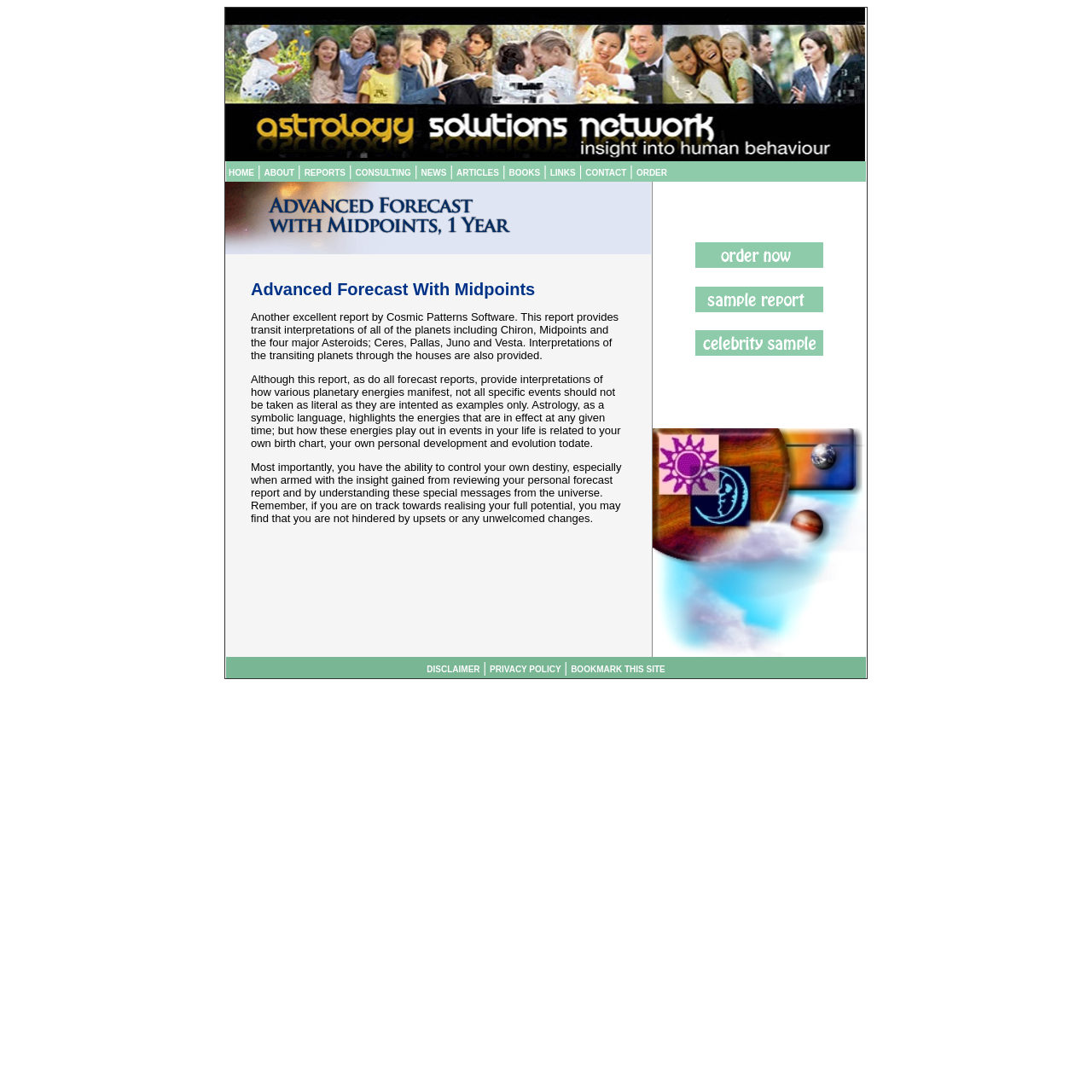Refer to the image and answer the question with as much detail as possible: How many sample reports are available?

I found the answer by looking at the 'Order Now Sample Report Celebrity Sample Report' section on the webpage. There are three sample reports available: 'Sample Report', 'Celebrity Sample Report', and 'Order Now'.